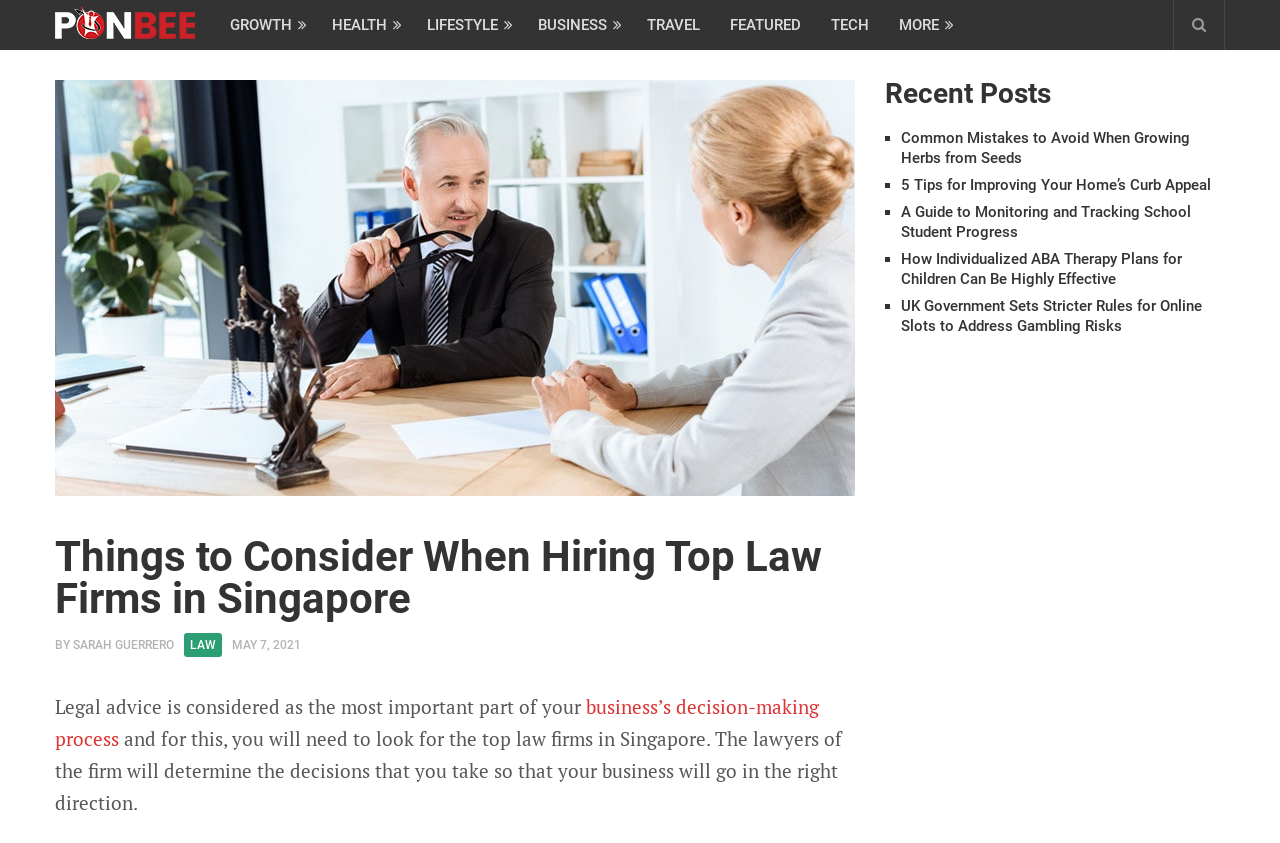Specify the bounding box coordinates of the region I need to click to perform the following instruction: "Click on the 'GROWTH' link". The coordinates must be four float numbers in the range of 0 to 1, i.e., [left, top, right, bottom].

[0.168, 0.0, 0.248, 0.059]